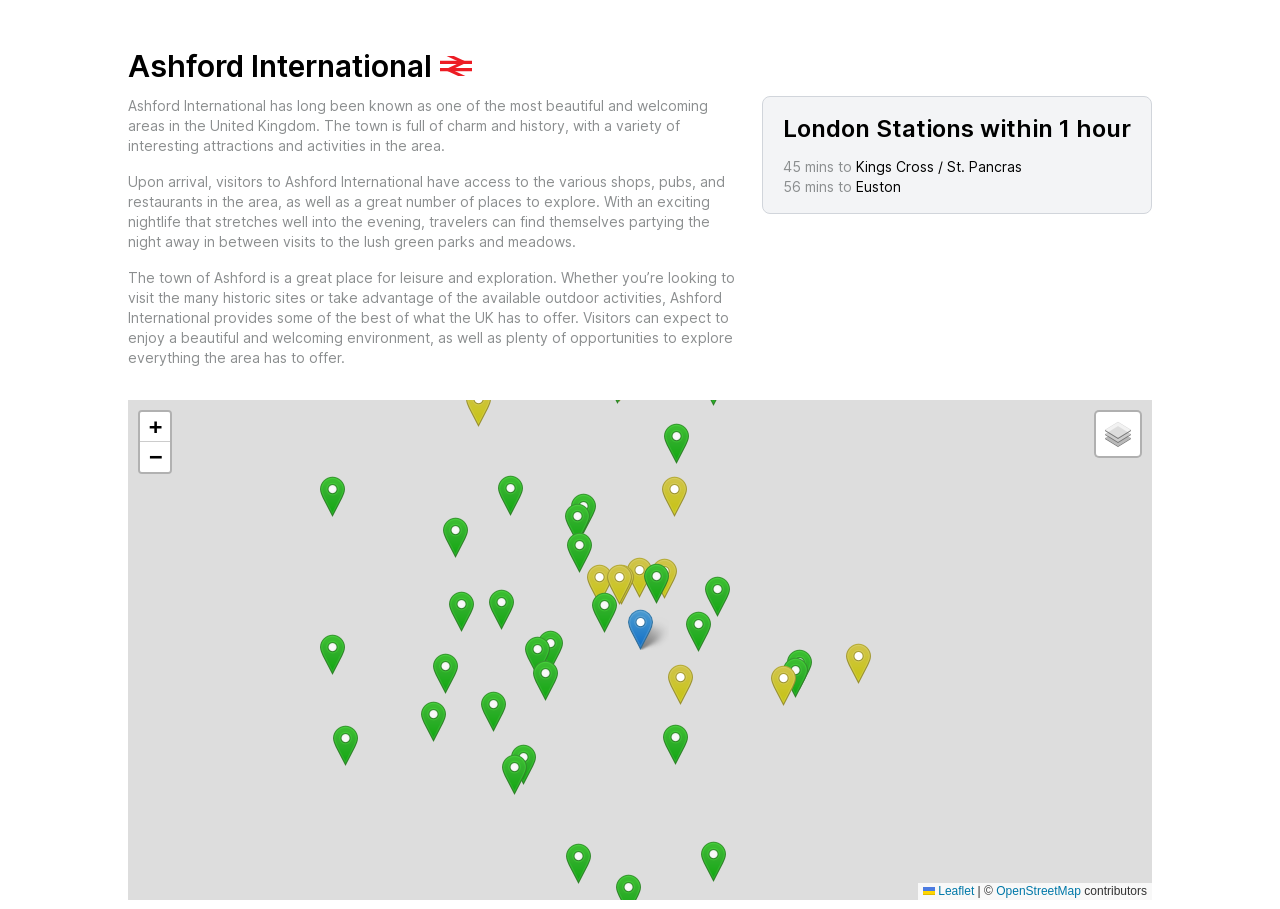Find and provide the bounding box coordinates for the UI element described here: "Kings Cross / St. Pancras". The coordinates should be given as four float numbers between 0 and 1: [left, top, right, bottom].

[0.669, 0.174, 0.798, 0.193]